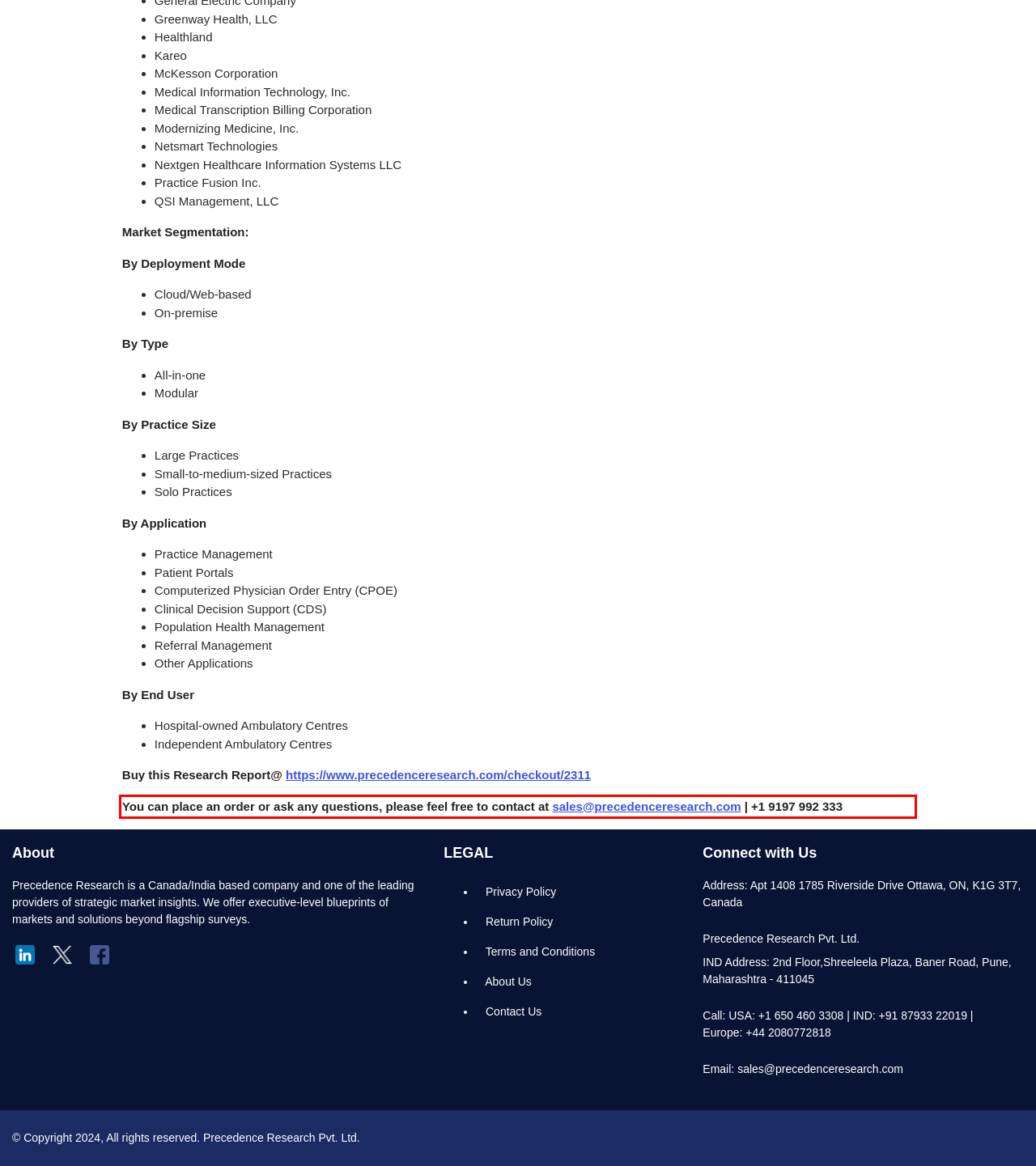You are given a webpage screenshot with a red bounding box around a UI element. Extract and generate the text inside this red bounding box.

You can place an order or ask any questions, please feel free to contact at sales@precedenceresearch.com | +1 9197 992 333